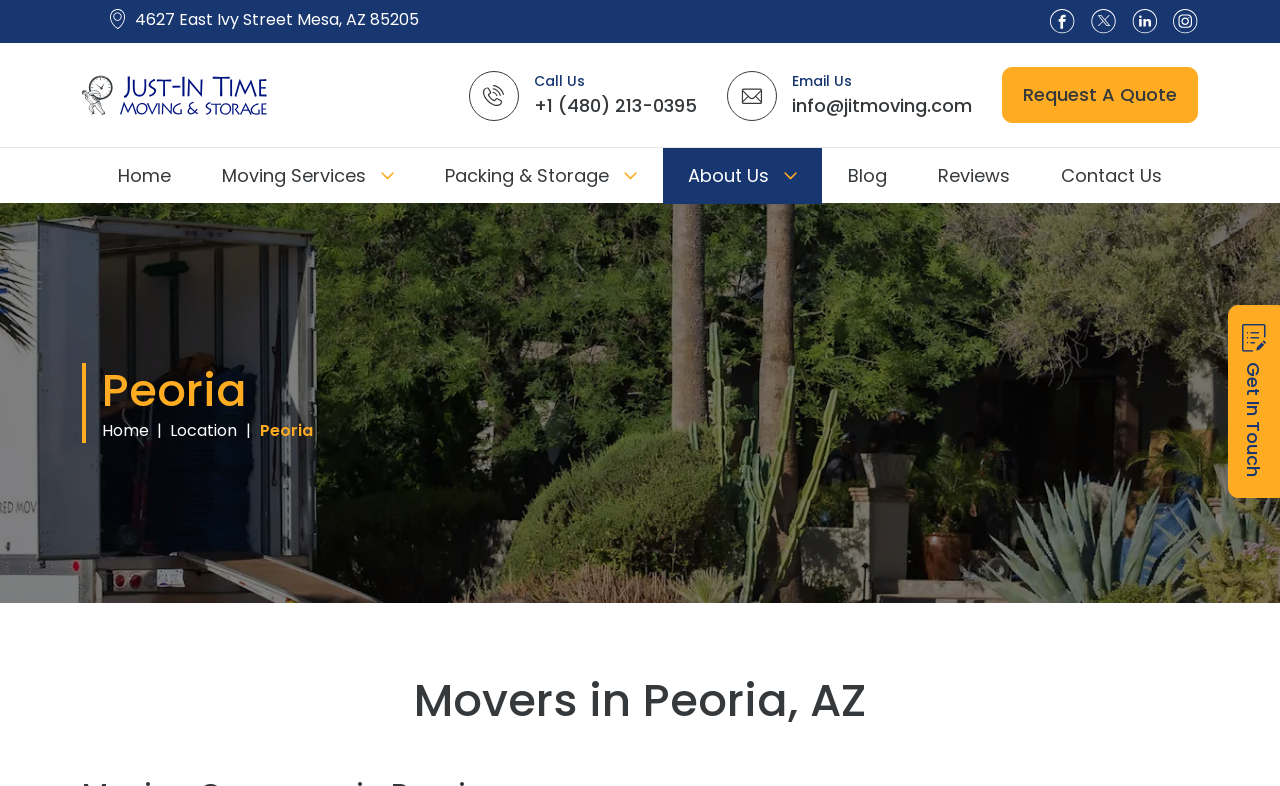Could you specify the bounding box coordinates for the clickable section to complete the following instruction: "Visit Facebook page"?

[0.82, 0.011, 0.84, 0.043]